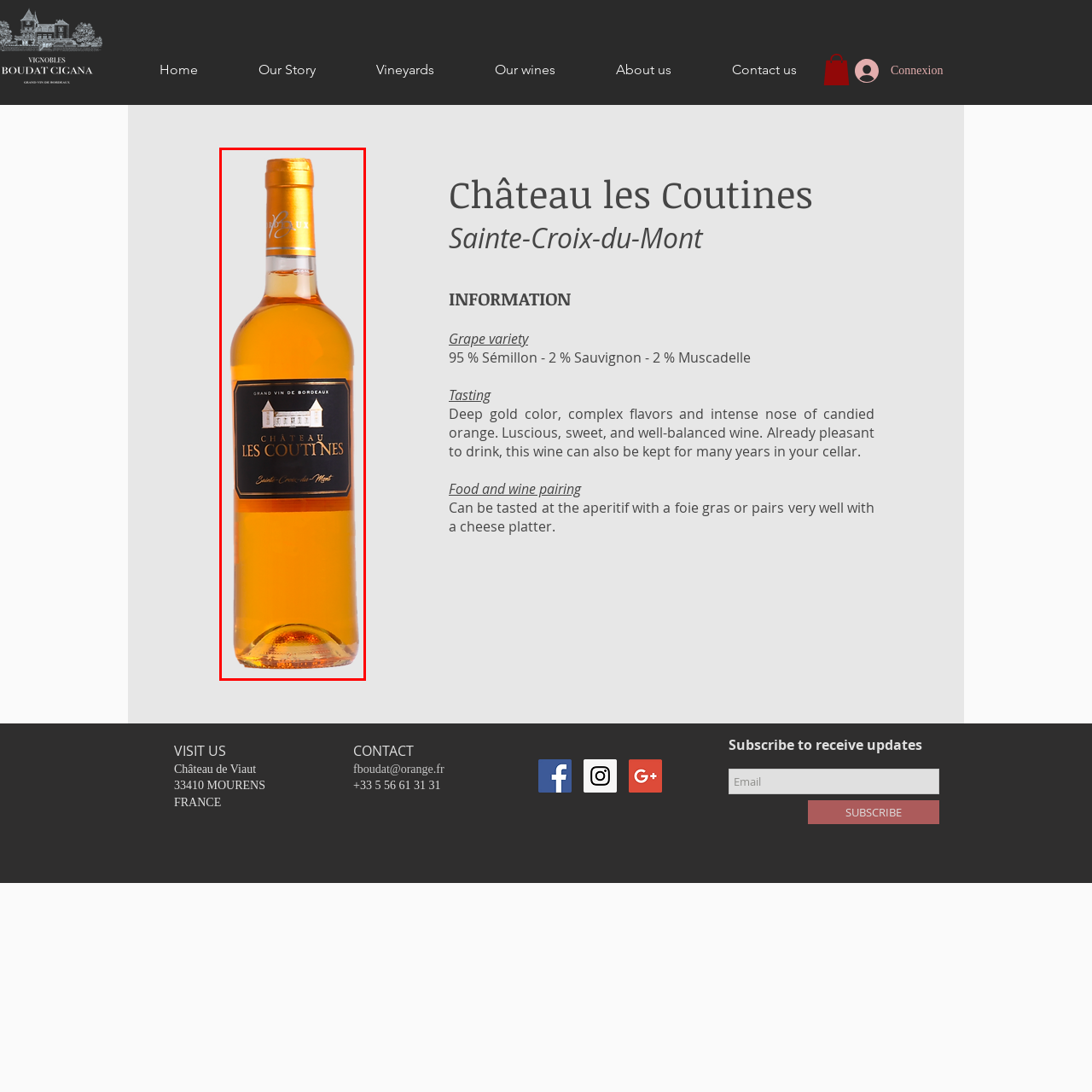Check the image marked by the red frame and reply to the question using one word or phrase:
Is the wine suitable for long-term cellaring?

Yes